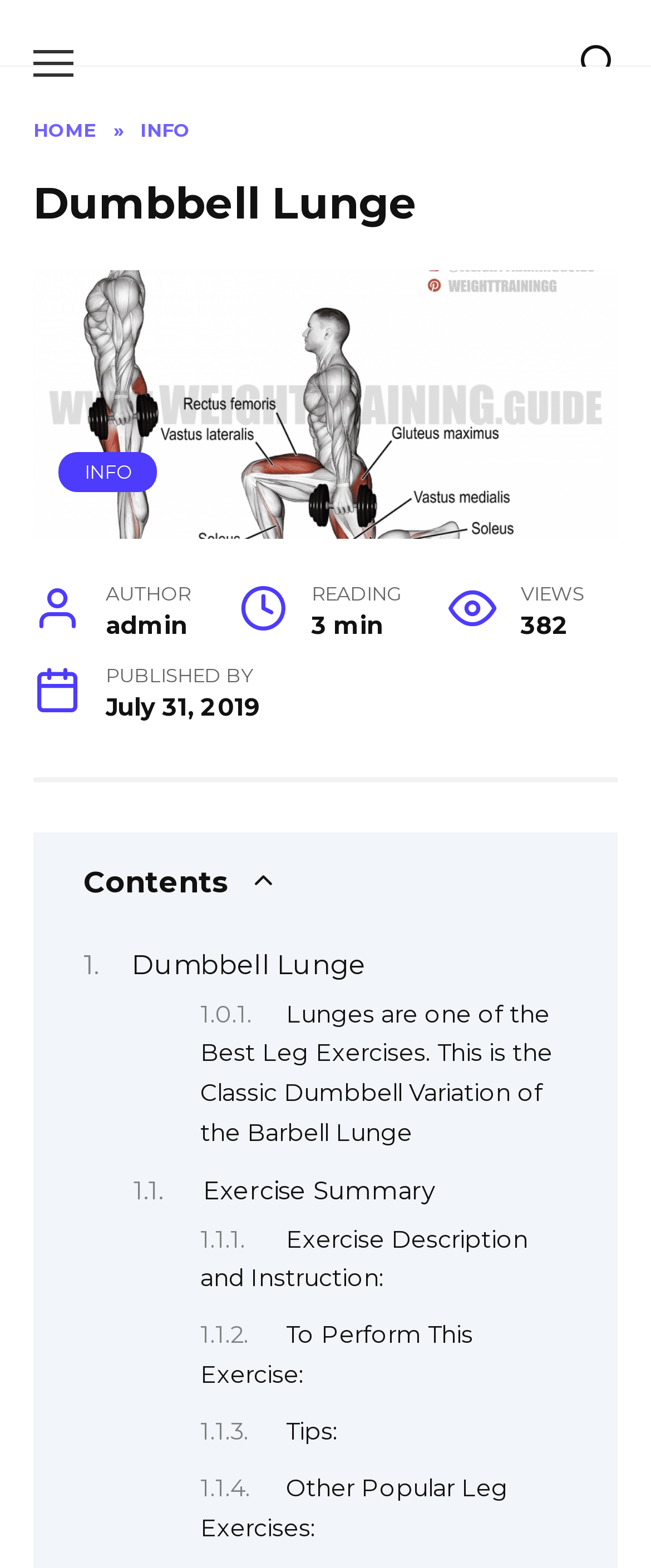Please locate the bounding box coordinates of the region I need to click to follow this instruction: "go to home page".

[0.051, 0.076, 0.149, 0.09]